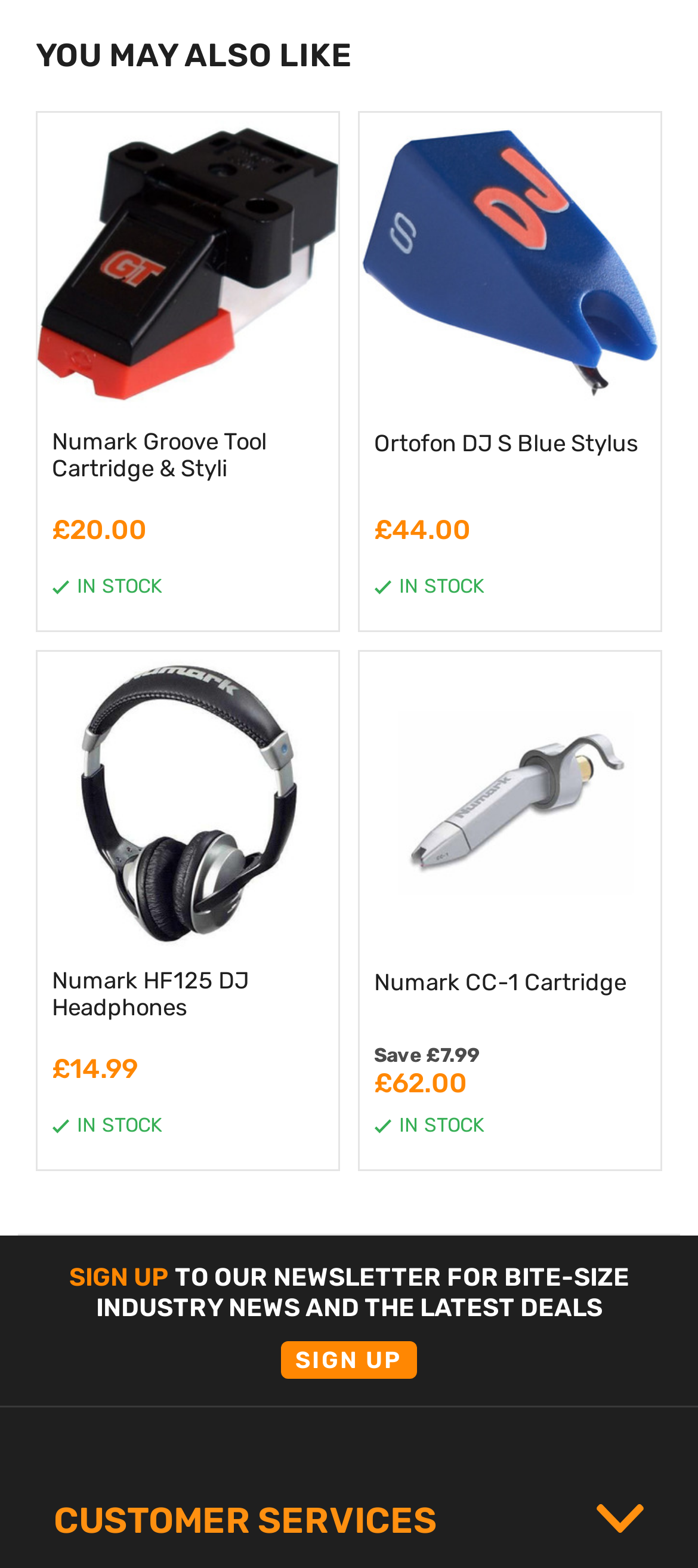Provide the bounding box coordinates for the specified HTML element described in this description: "Ortofon DJ S Blue Stylus". The coordinates should be four float numbers ranging from 0 to 1, in the format [left, top, right, bottom].

[0.536, 0.274, 0.915, 0.3]